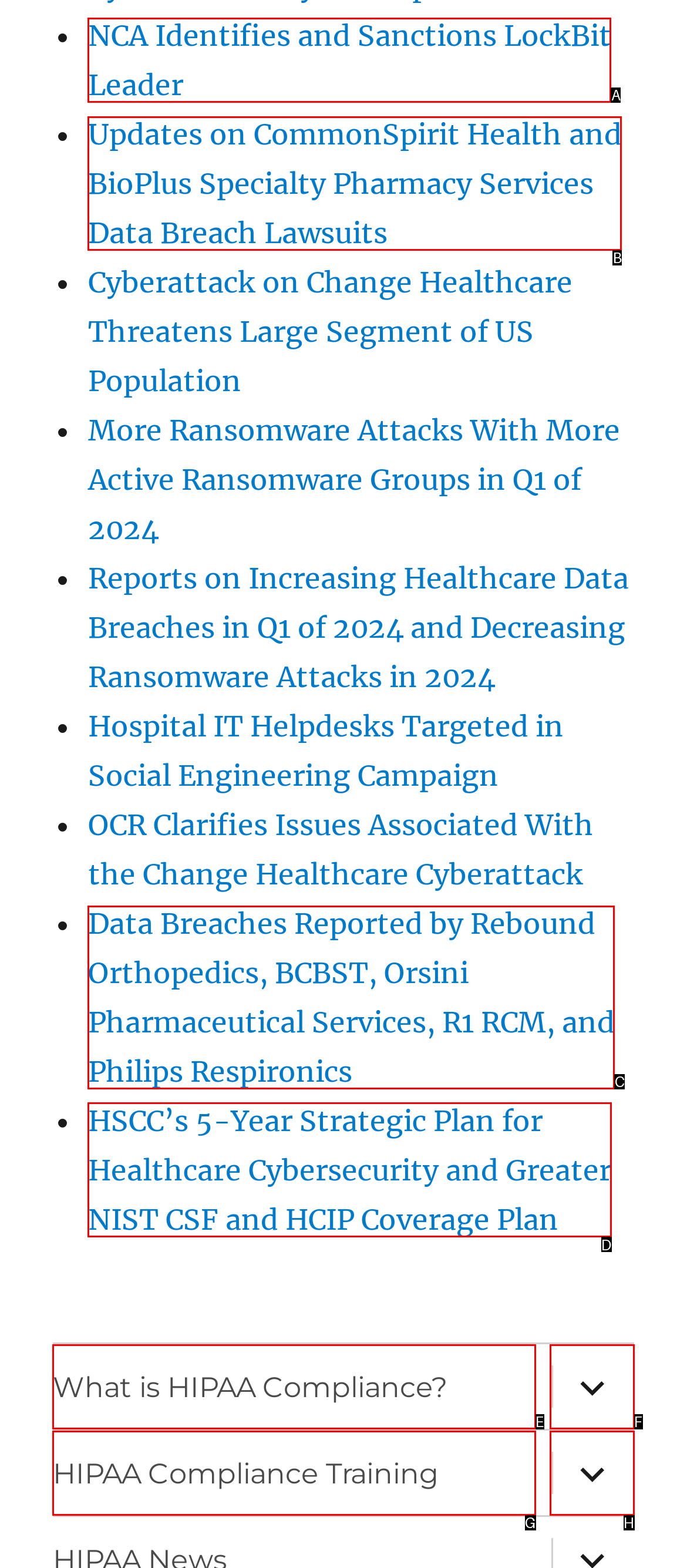Point out the letter of the HTML element you should click on to execute the task: Learn about HSCC’s 5-Year Strategic Plan for Healthcare Cybersecurity and Greater NIST CSF and HCIP Coverage Plan
Reply with the letter from the given options.

D